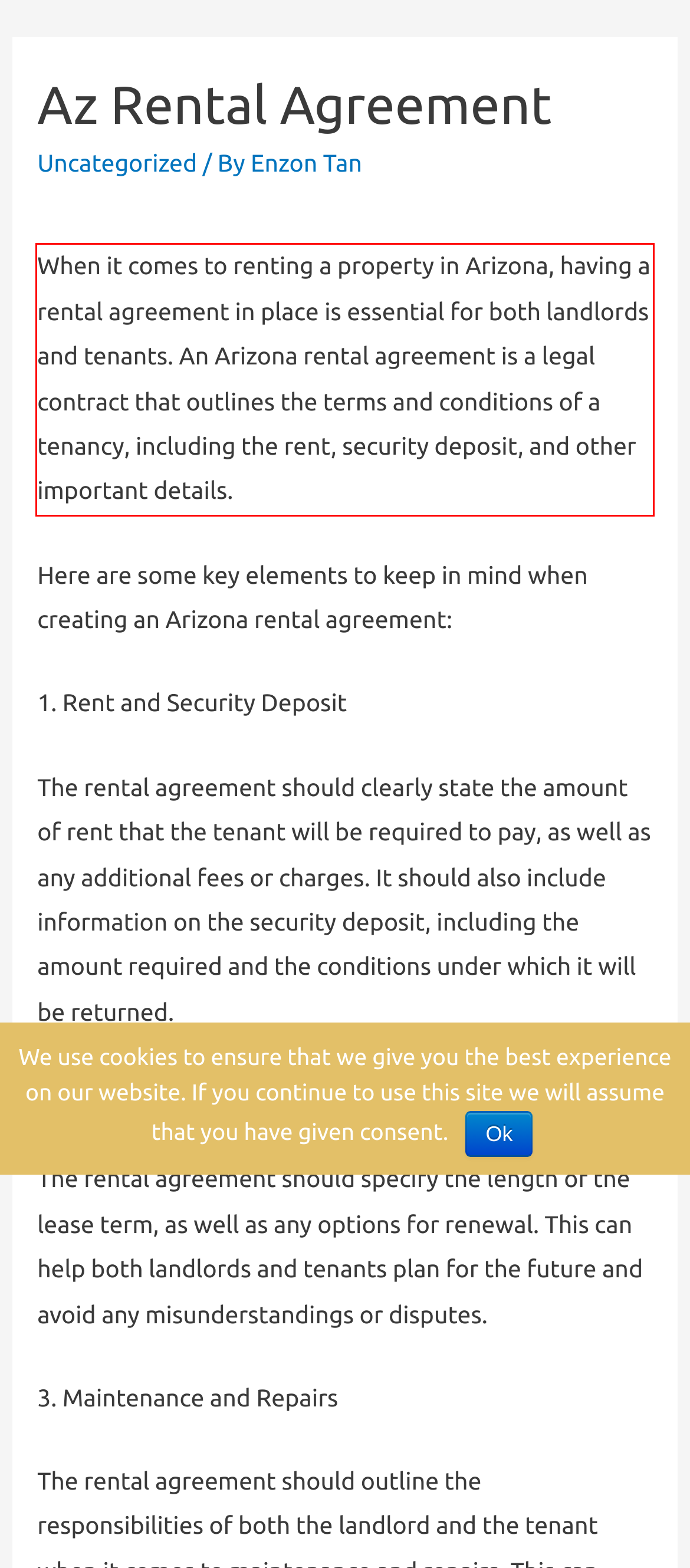Analyze the webpage screenshot and use OCR to recognize the text content in the red bounding box.

When it comes to renting a property in Arizona, having a rental agreement in place is essential for both landlords and tenants. An Arizona rental agreement is a legal contract that outlines the terms and conditions of a tenancy, including the rent, security deposit, and other important details.